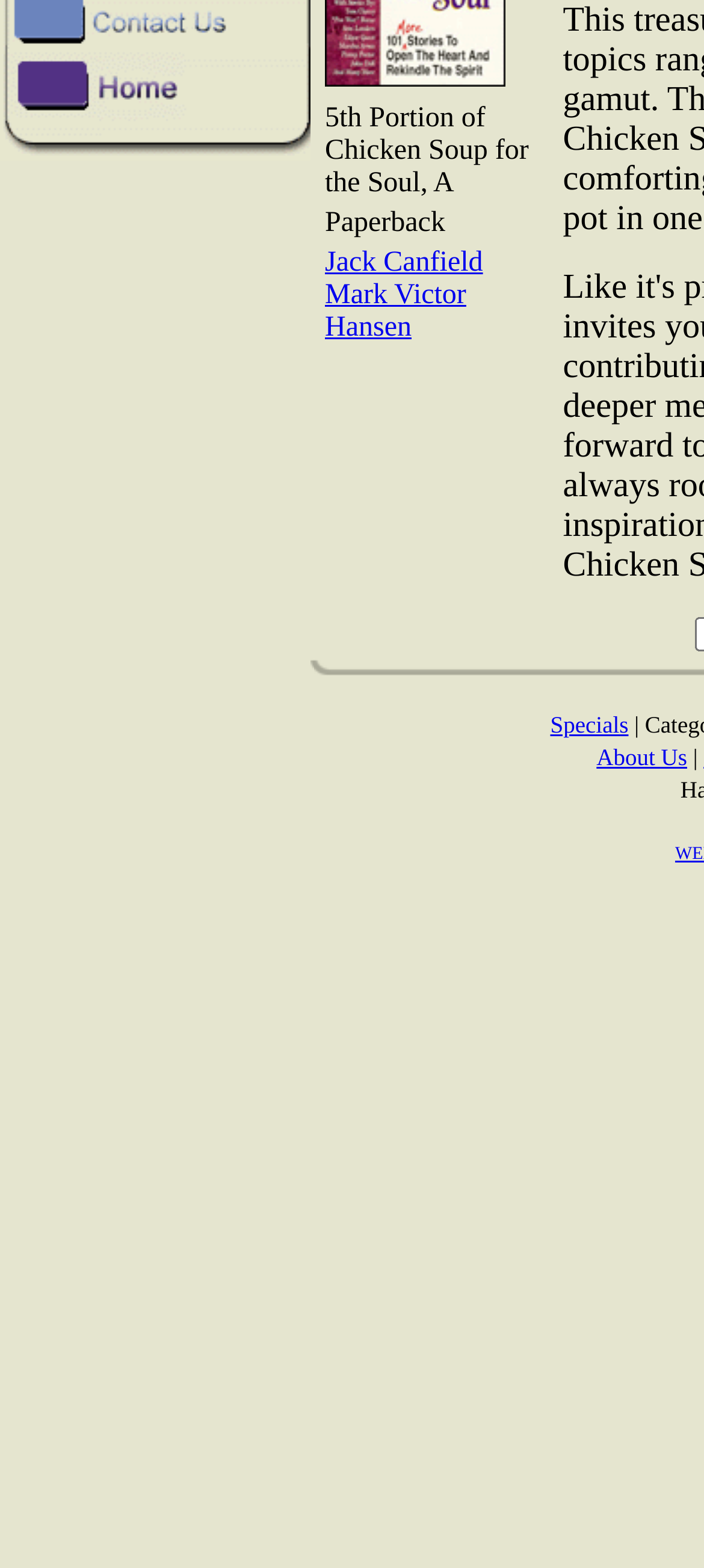Predict the bounding box of the UI element that fits this description: "Jack Canfield".

[0.462, 0.158, 0.686, 0.177]